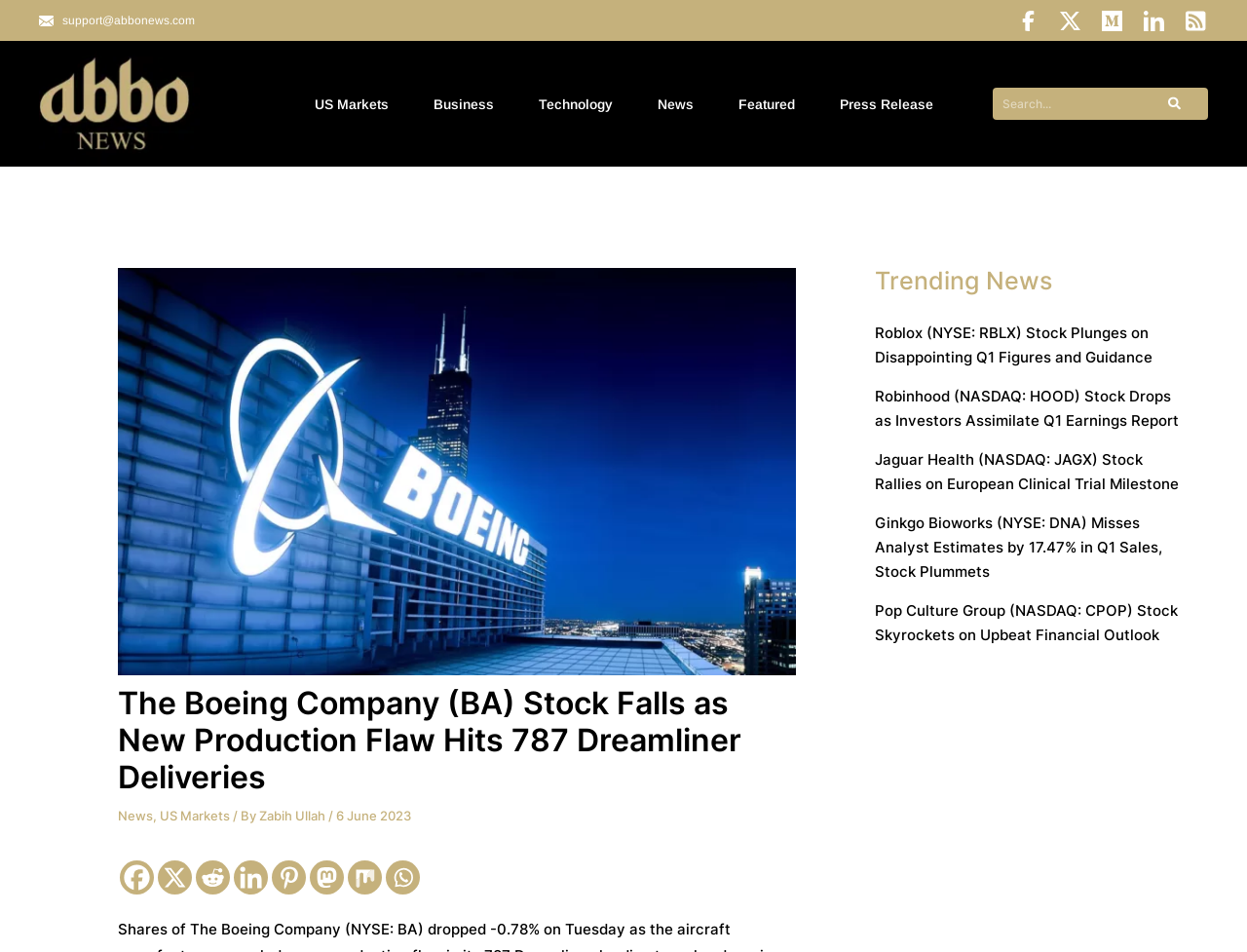Select the bounding box coordinates of the element I need to click to carry out the following instruction: "Search for news".

[0.796, 0.092, 0.969, 0.126]